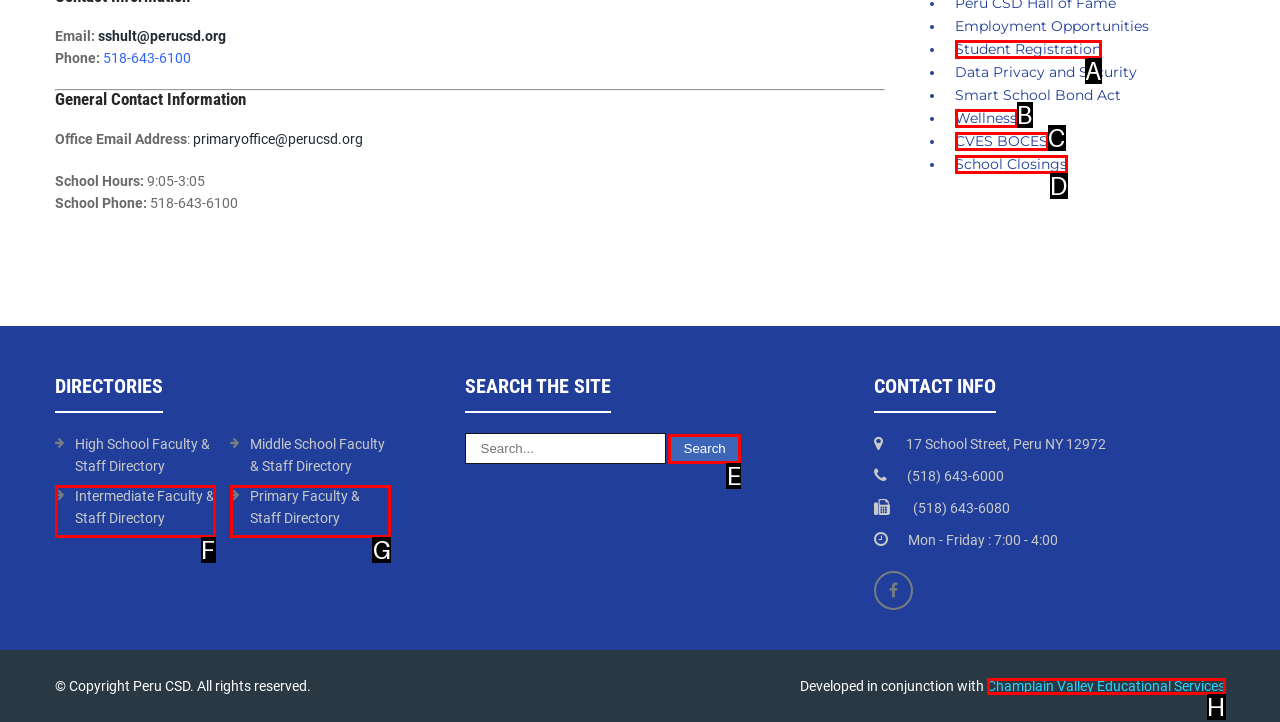Determine which HTML element fits the description: Champlain Valley Educational Services. Answer with the letter corresponding to the correct choice.

H